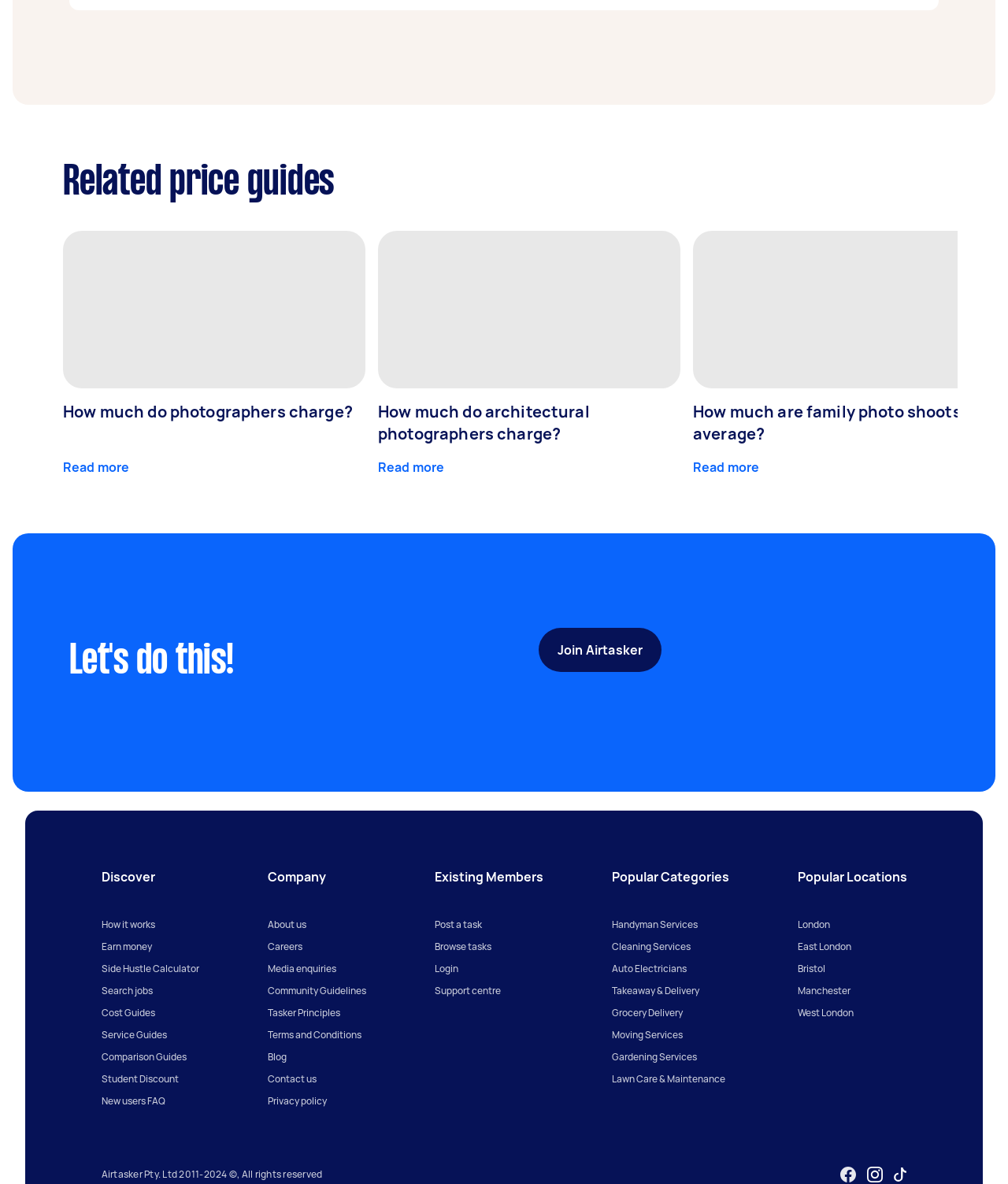Identify and provide the bounding box for the element described by: "Manchester".

[0.791, 0.827, 0.9, 0.846]